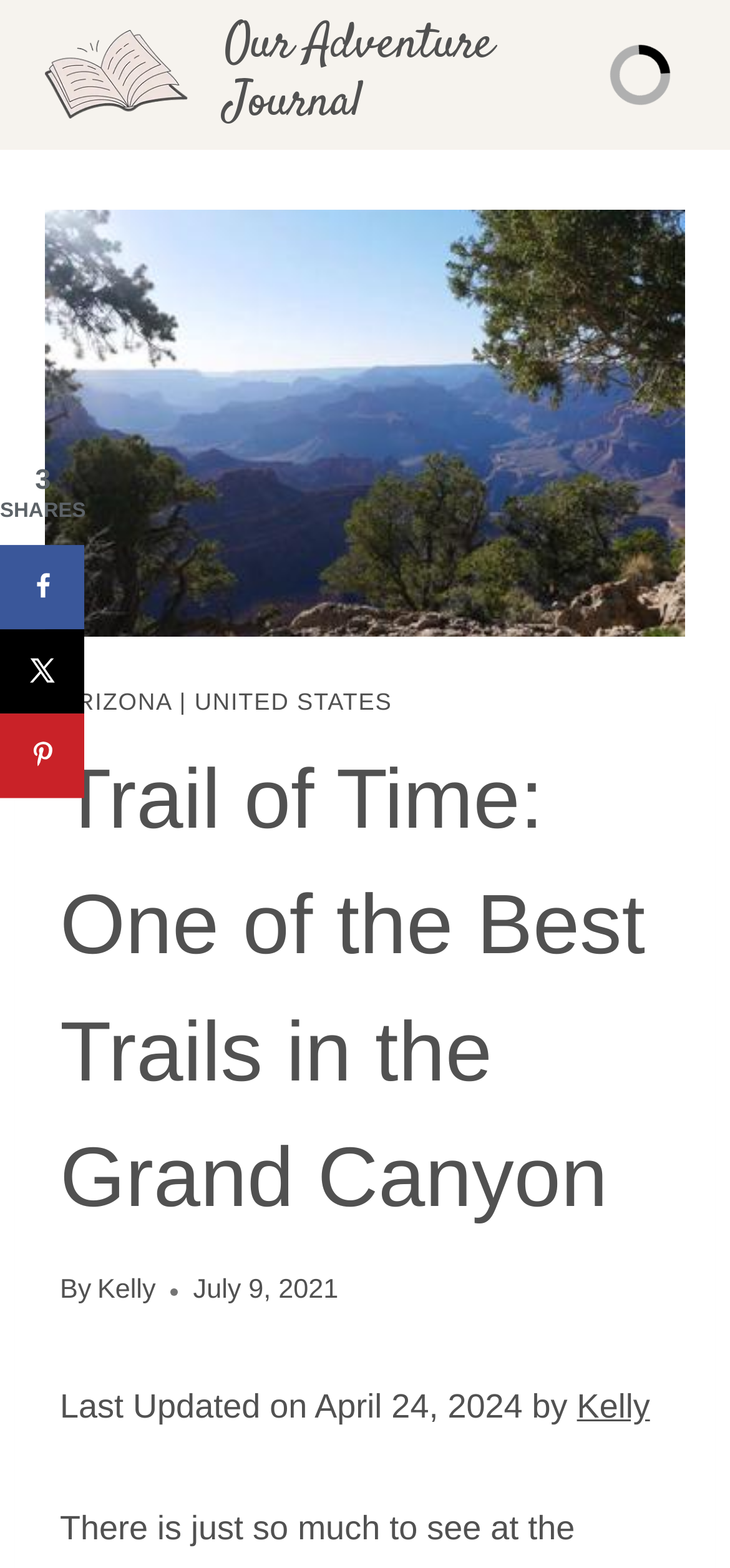Please provide the bounding box coordinates for the UI element as described: "Toggle Menu". The coordinates must be four floats between 0 and 1, represented as [left, top, right, bottom].

[0.813, 0.022, 0.938, 0.074]